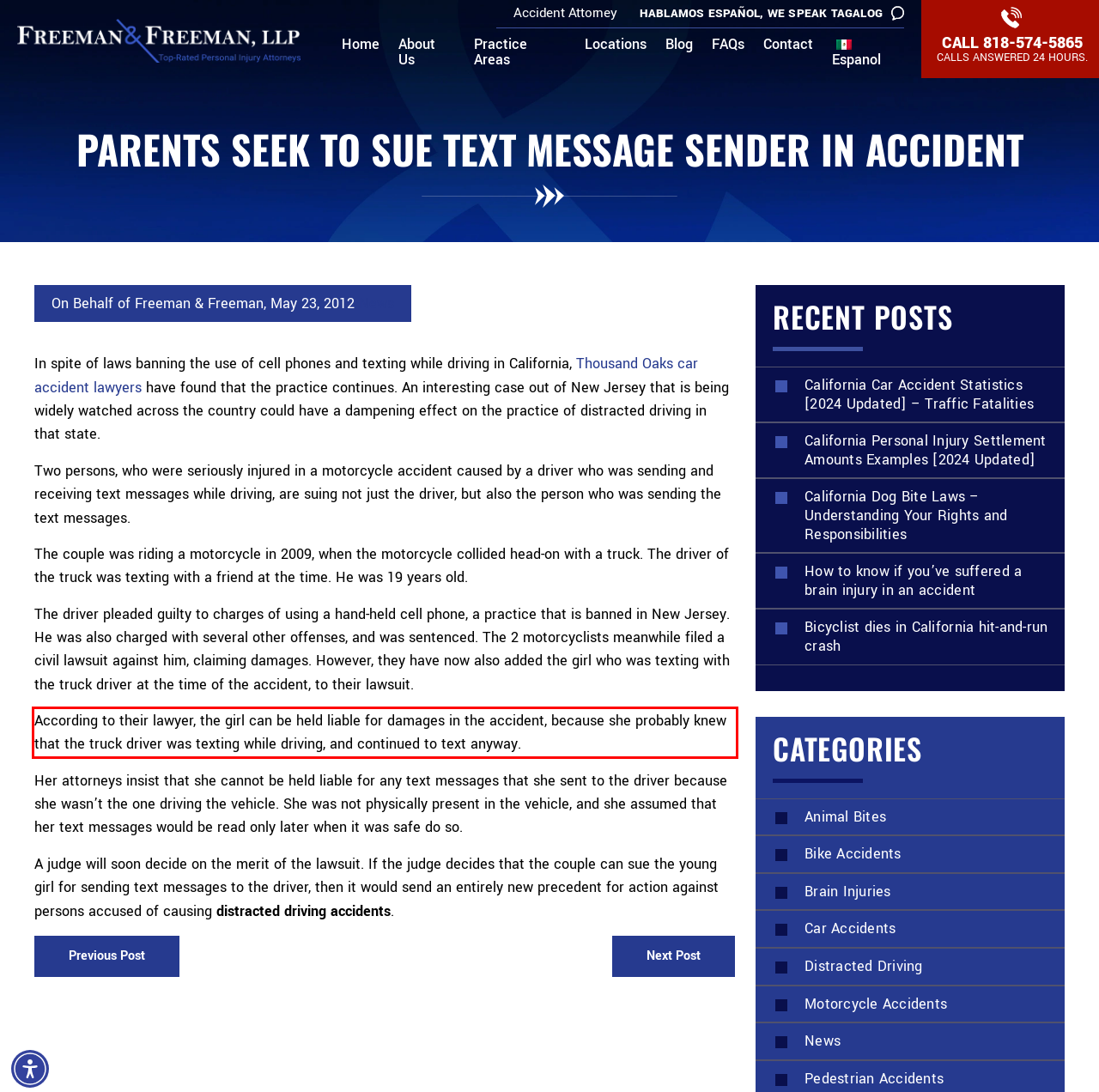Please examine the screenshot of the webpage and read the text present within the red rectangle bounding box.

According to their lawyer, the girl can be held liable for damages in the accident, because she probably knew that the truck driver was texting while driving, and continued to text anyway.